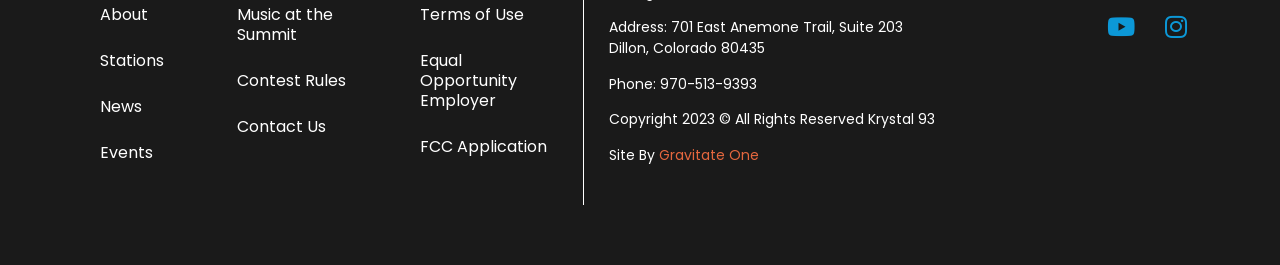Provide the bounding box coordinates for the specified HTML element described in this description: "Equal Opportunity Employer". The coordinates should be four float numbers ranging from 0 to 1, in the format [left, top, right, bottom].

[0.312, 0.143, 0.448, 0.468]